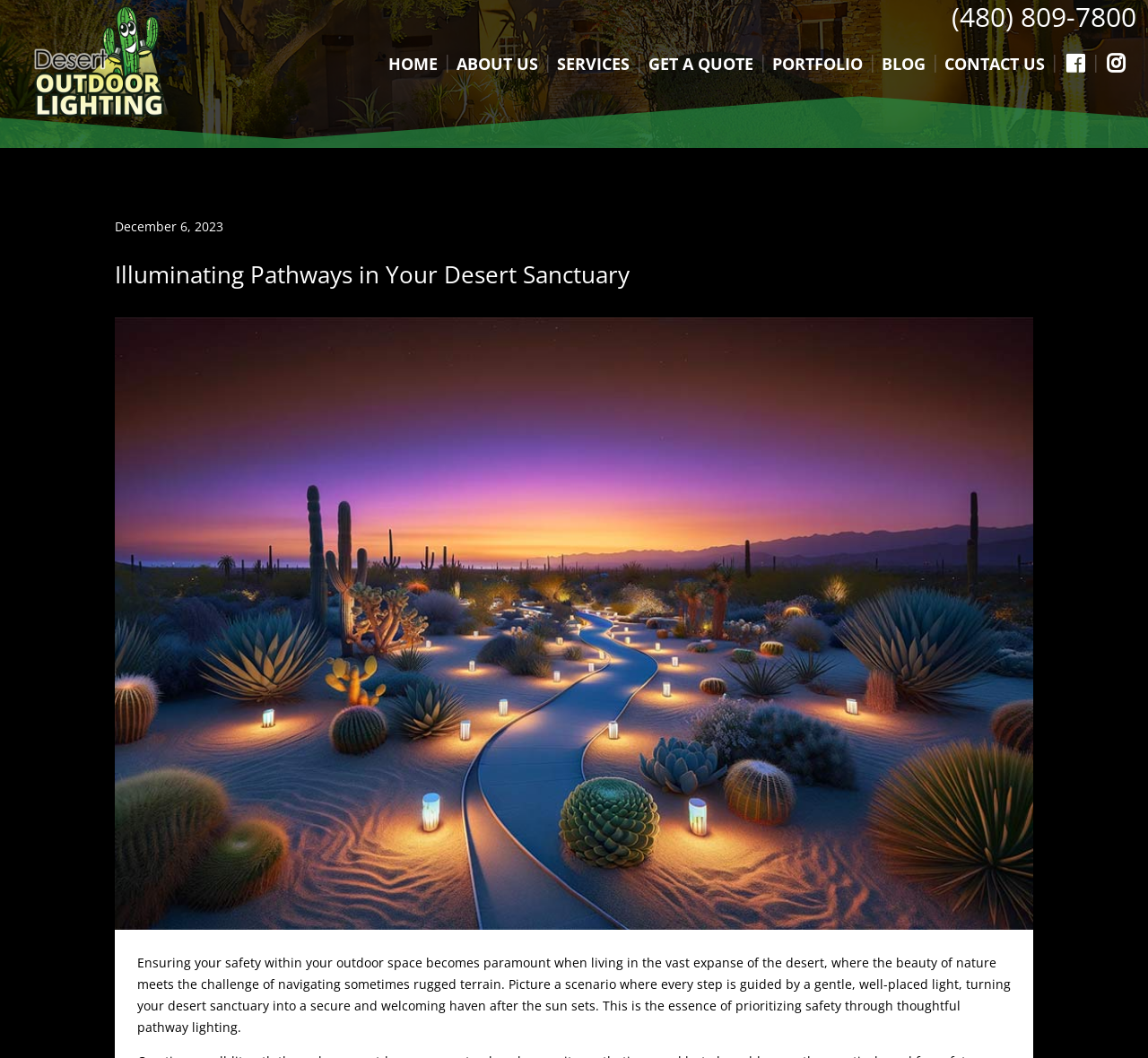Could you indicate the bounding box coordinates of the region to click in order to complete this instruction: "Call the phone number".

[0.268, 0.003, 0.99, 0.037]